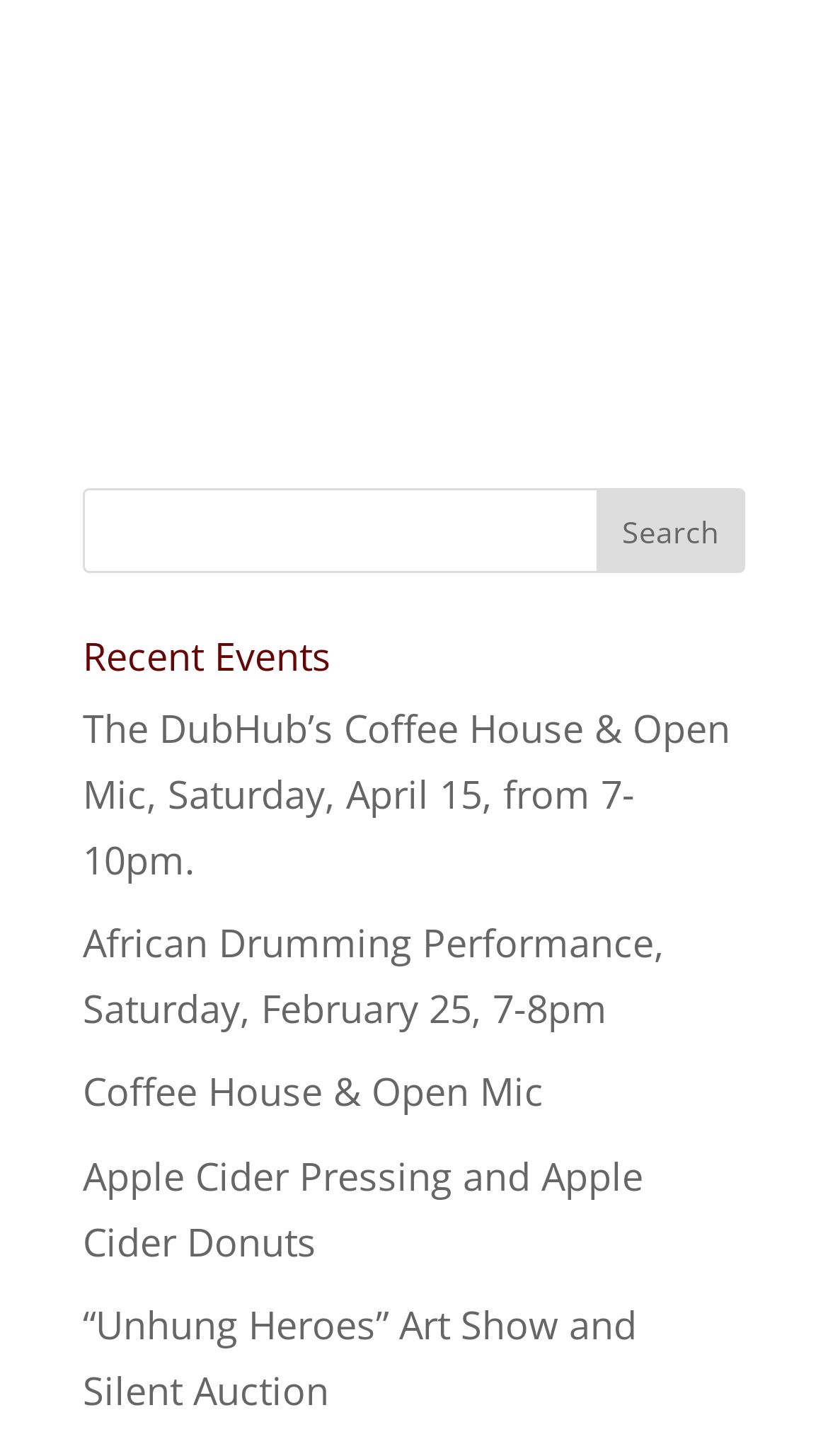Answer the question briefly using a single word or phrase: 
How many elements are there in the top section of the webpage?

2